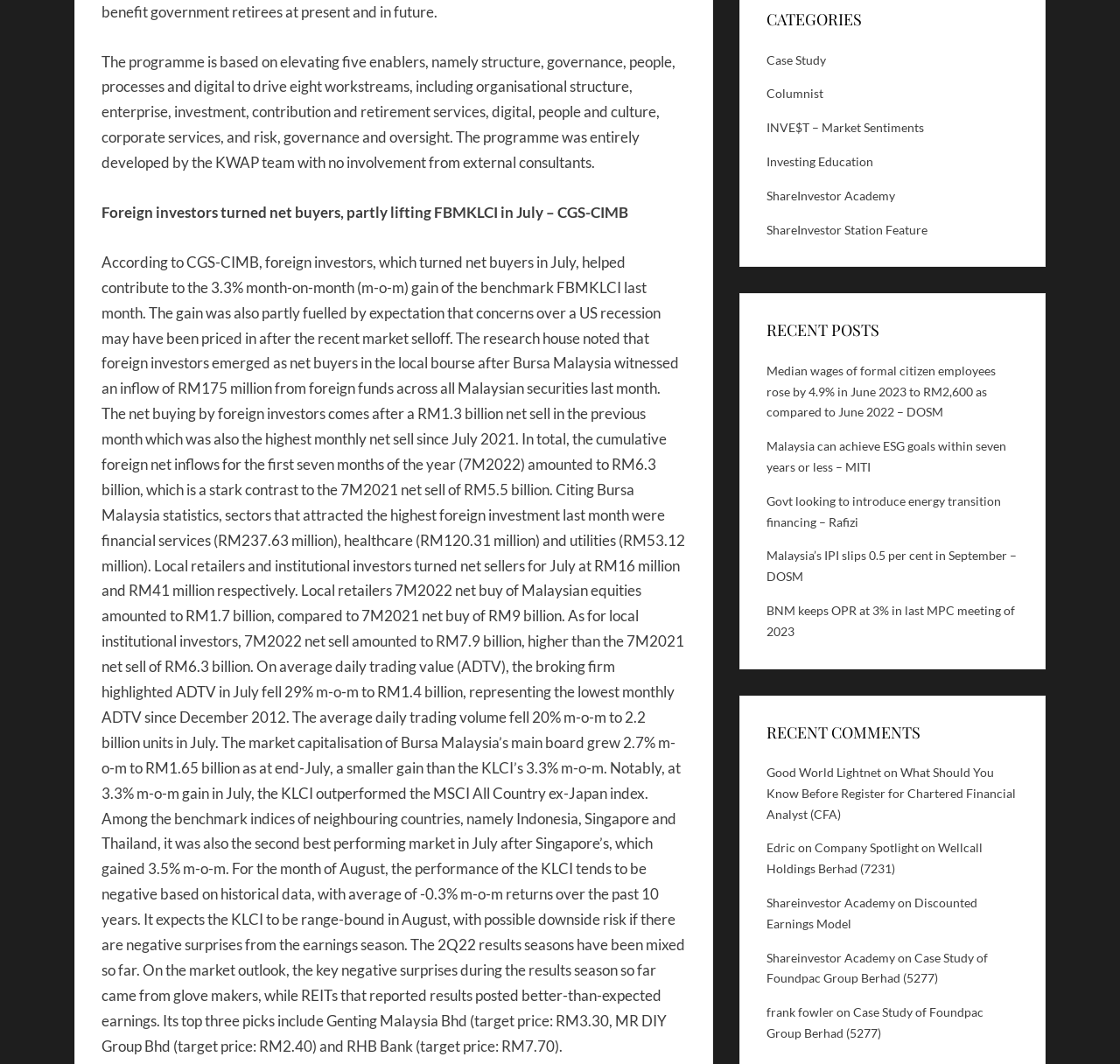Identify the bounding box coordinates necessary to click and complete the given instruction: "Click on 'Case Study'".

[0.684, 0.049, 0.738, 0.063]